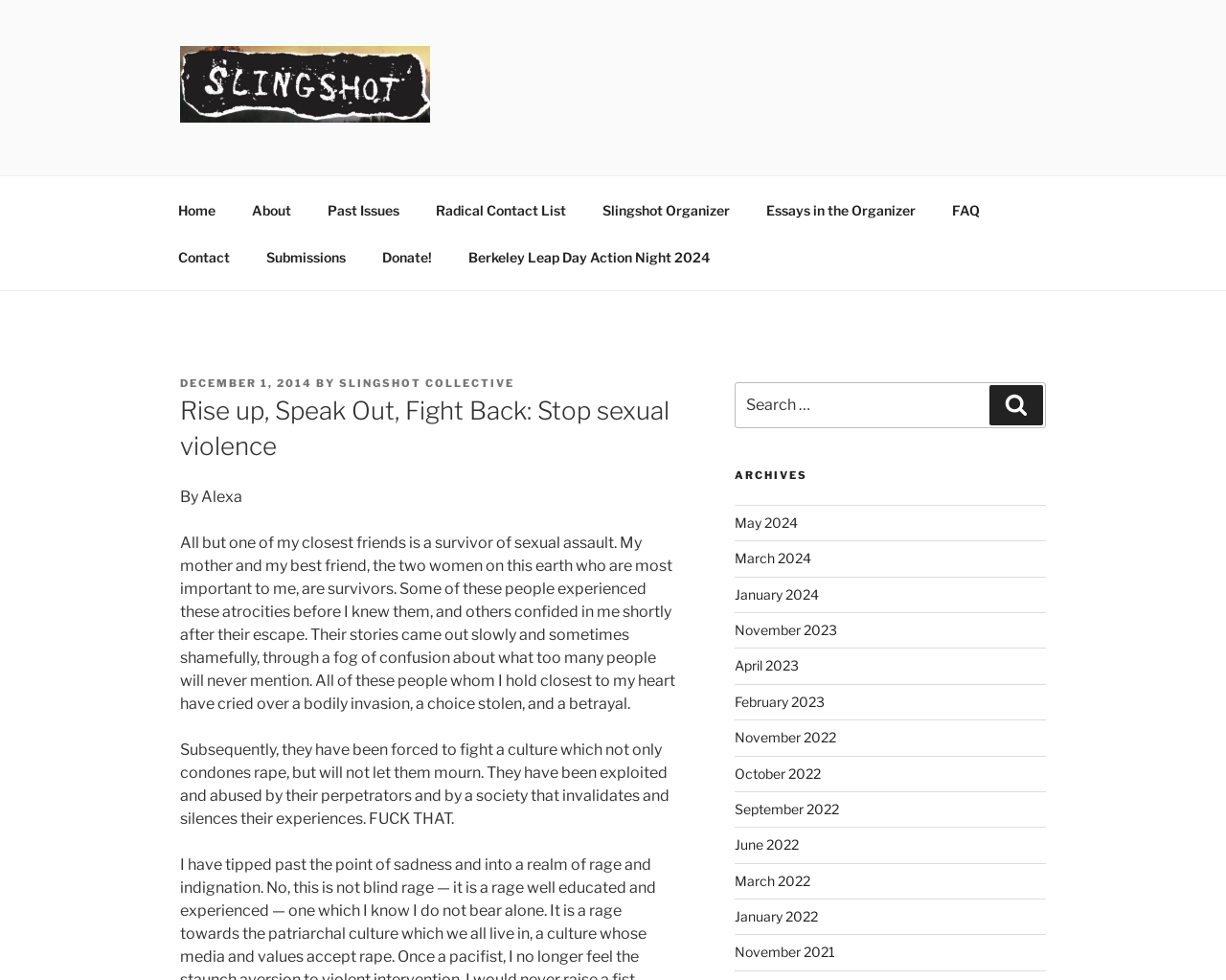Determine which piece of text is the heading of the webpage and provide it.

Rise up, Speak Out, Fight Back: Stop sexual violence